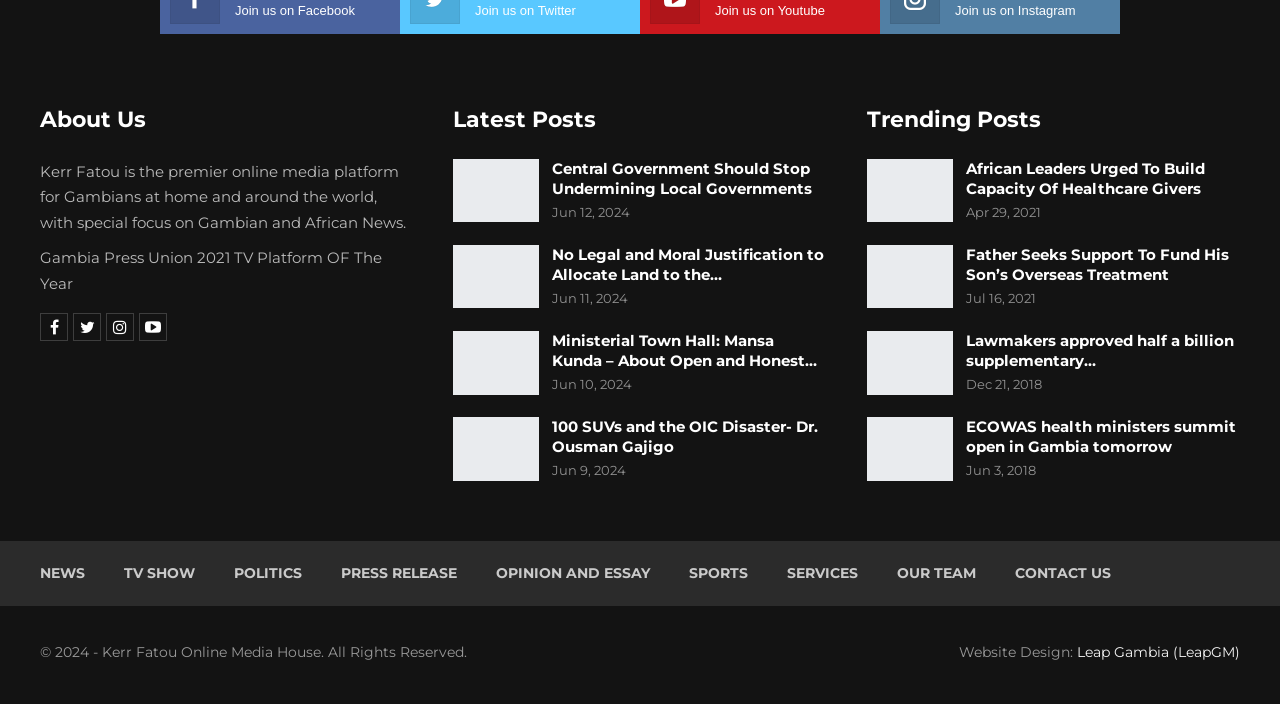Answer in one word or a short phrase: 
What is the name of the company that designed the website?

Leap Gambia (LeapGM)